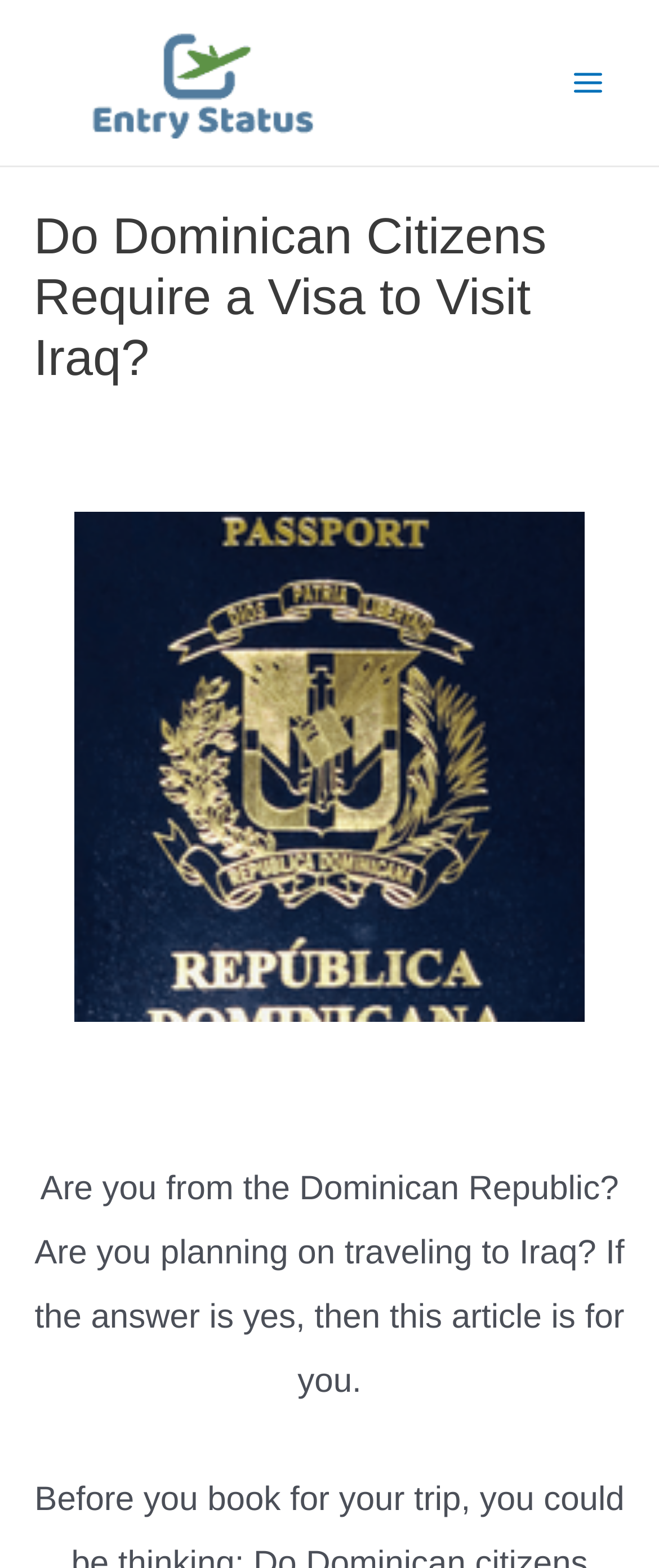Generate a thorough explanation of the webpage's elements.

The webpage is about determining the visa requirements for Dominican Republic citizens traveling to Iraq. At the top left of the page, there is a logo for "Entry Status" accompanied by a link with the same name. To the right of the logo, there is a button labeled "Main Menu" with an associated image. 

Below the logo and menu button, there is a header section that spans the width of the page, containing a heading that asks the question "Do Dominican Citizens Require a Visa to Visit Iraq?" 

Further down the page, there is an image of a Dominican Republic passport, which is centered and takes up a significant portion of the page. Below the image, there is a paragraph of text that addresses the reader, asking if they are from the Dominican Republic and planning to travel to Iraq, and stating that the article is intended for them.